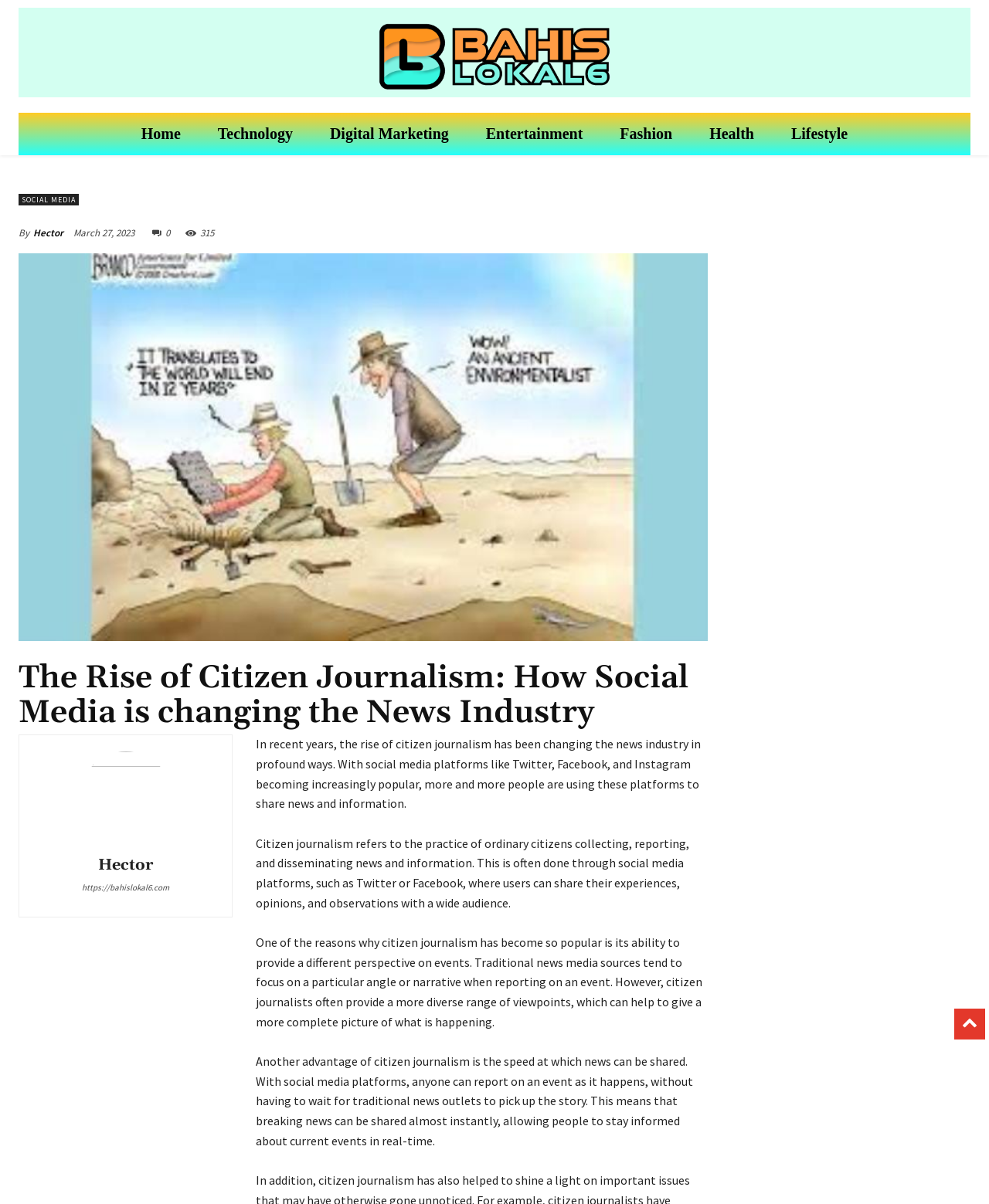Generate a thorough caption detailing the webpage content.

The webpage is about the rise of citizen journalism and its impact on the news industry. At the top left corner, there is a logo and a navigation menu with links to different categories such as Home, Technology, Digital Marketing, Entertainment, Fashion, Health, and Lifestyle. Below the navigation menu, there is a section with the title "SOCIAL MEDIA" and a byline "By Hector" with a timestamp "March 27, 2023". 

To the right of the byline, there is a social media engagement counter with 315 likes or shares. Below this section, there is a large image that takes up most of the width of the page. Above the image, there is a heading that reads "The Rise of Citizen Journalism: How Social Media is changing the News Industry". 

Below the image, there are three paragraphs of text that discuss the concept of citizen journalism, its advantages, and its impact on the news industry. The first paragraph explains how citizen journalism has been changing the news industry in profound ways, especially with the rise of social media platforms. The second paragraph defines citizen journalism and how it provides a different perspective on events. The third paragraph highlights the speed at which news can be shared through social media platforms, allowing people to stay informed about current events in real-time.